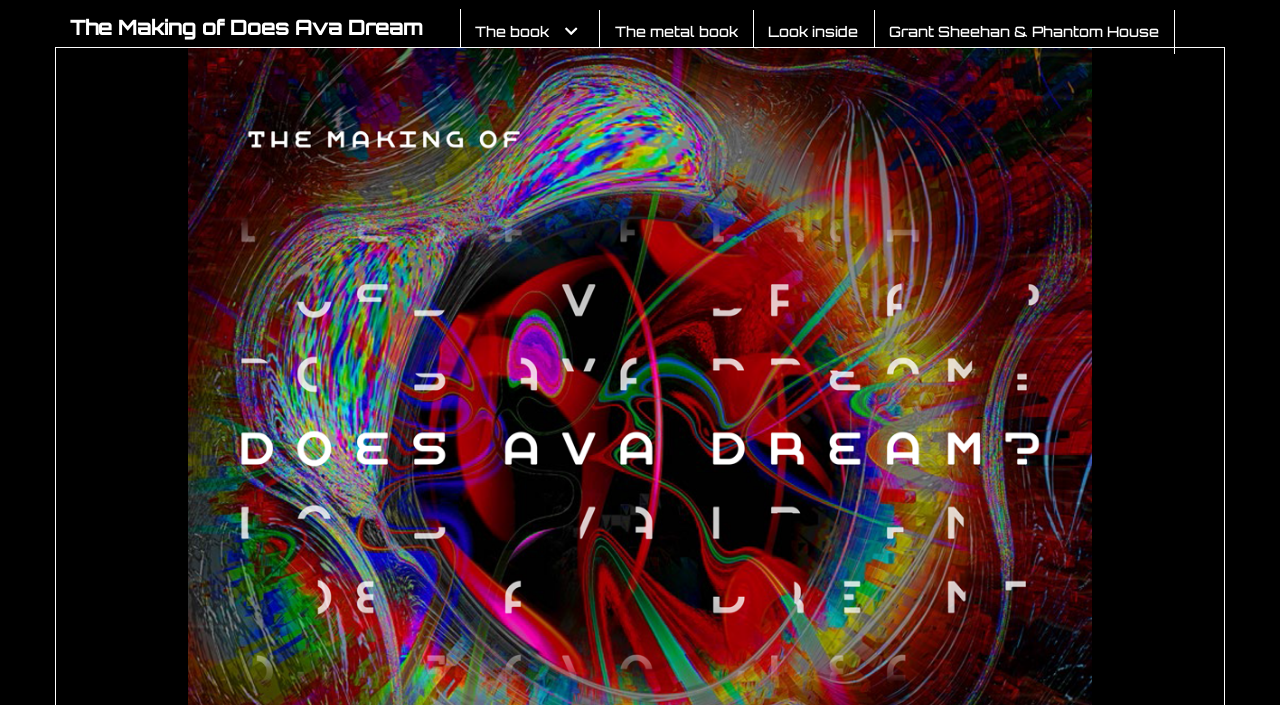Refer to the image and offer a detailed explanation in response to the question: Is there a dropdown menu?

I found a link called 'The book Dropdown' under the 'Primary Menu' navigation element, and it has an image with the text 'Dropdown'. This suggests that there is a dropdown menu associated with this link.